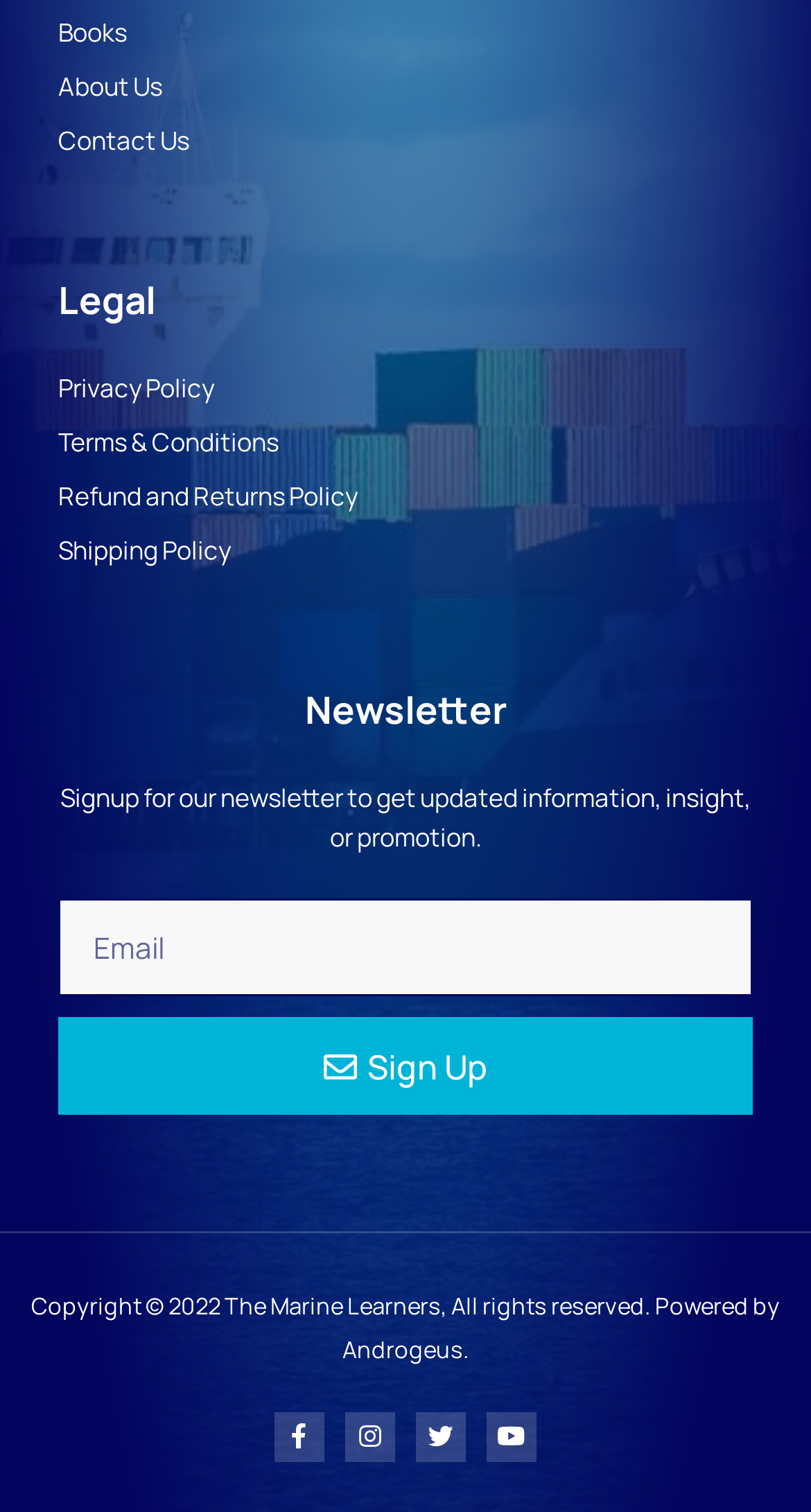Locate the bounding box coordinates of the clickable area needed to fulfill the instruction: "Check Privacy Policy".

None